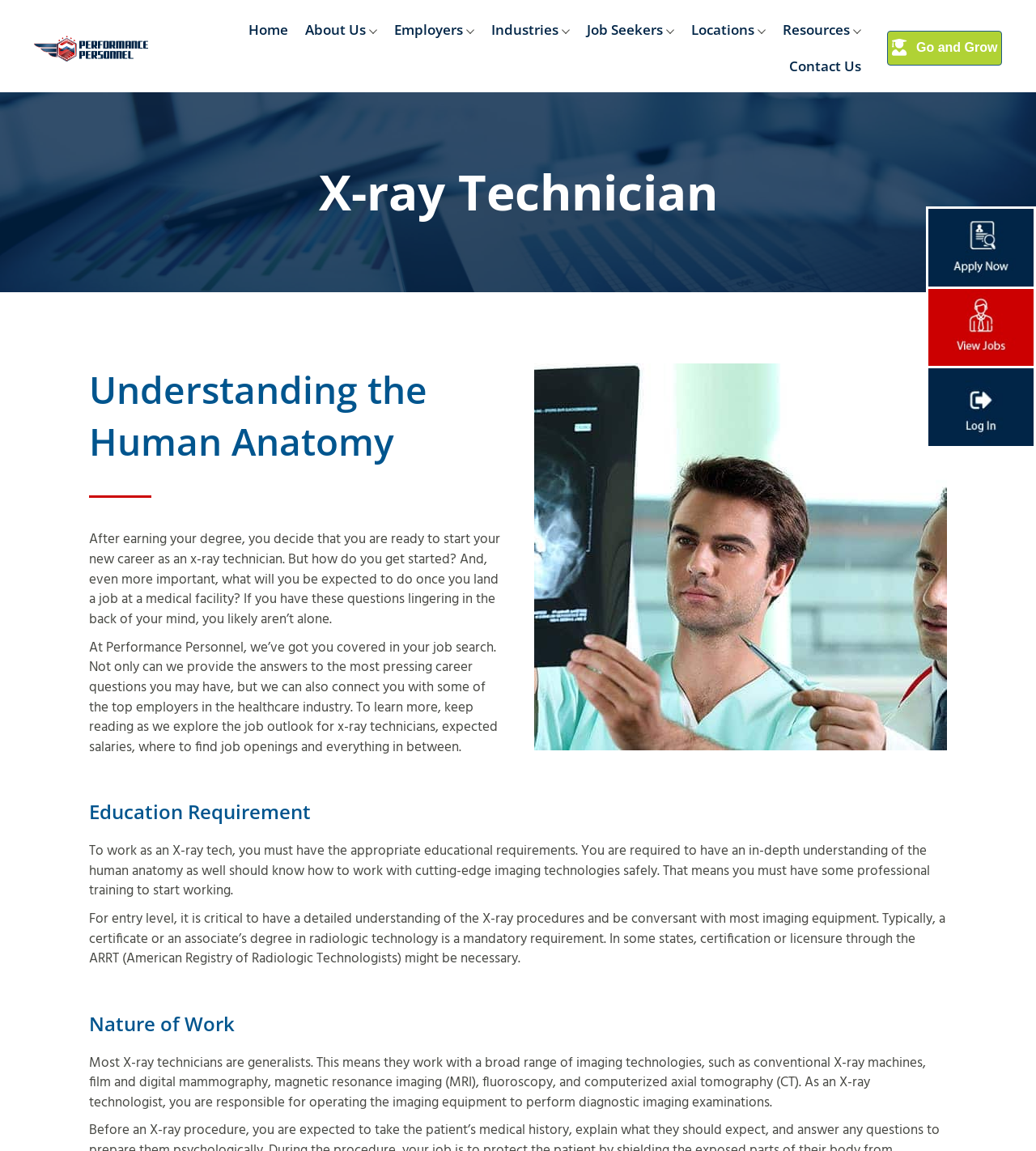Identify the bounding box for the element characterized by the following description: "Contact Us".

[0.754, 0.042, 0.839, 0.073]